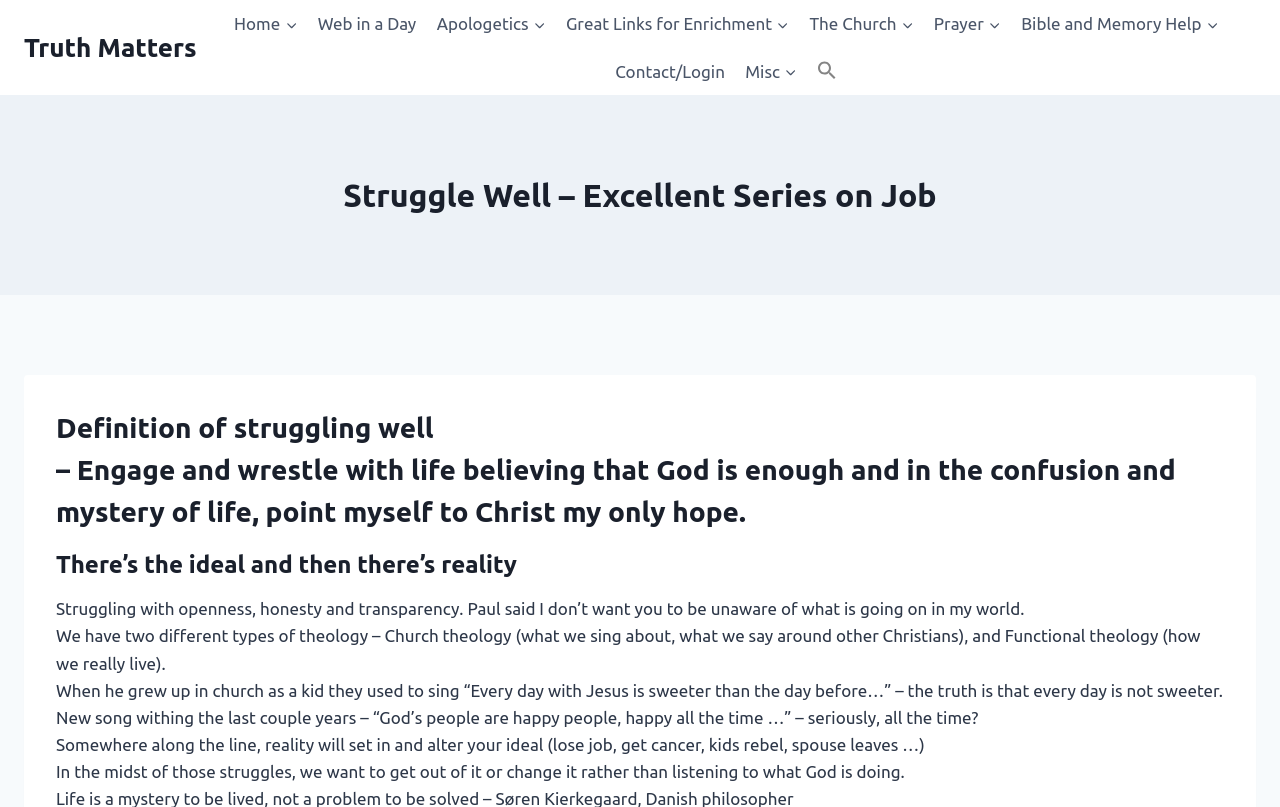Find the coordinates for the bounding box of the element with this description: "The ChurchExpand".

[0.624, 0.0, 0.722, 0.059]